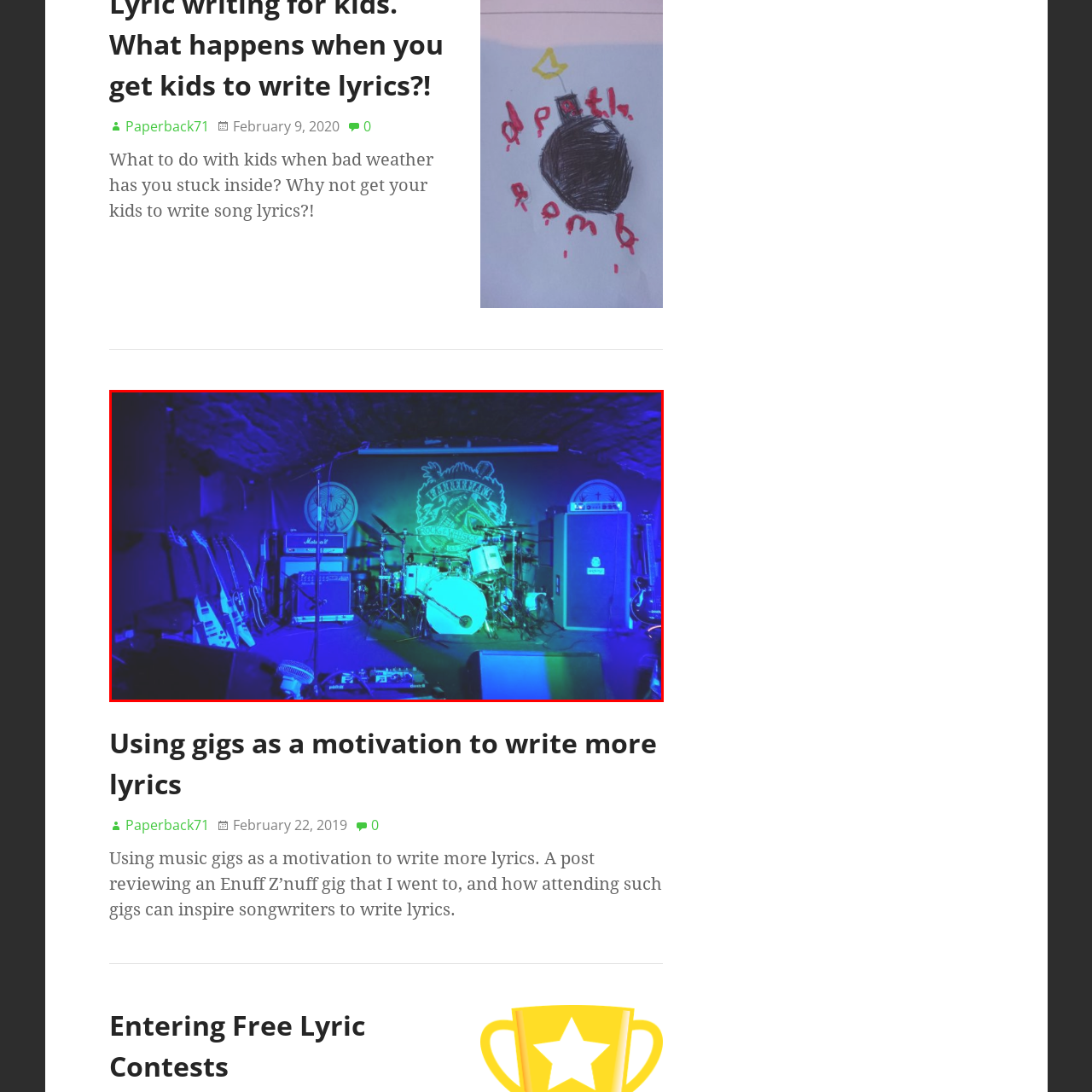Provide a detailed narrative of the image inside the red-bordered section.

The image captures an intimate stage setup at a music venue, highlighted by an atmospheric blue lighting that creates a vibrant yet moody ambiance. In the foreground, a drum set prominently features a sleek white bass drum, complemented by various instruments, including electric guitars and amplifiers, strategically arranged along the sides. The backdrop showcases a striking mural with bold graphics, suggesting a connection to rock music culture. This scene perfectly encapsulates the energy and inspiration that live music brings, serving as a motivational backdrop for songwriters, as reflected in the accompanying article about using gigs to inspire lyric writing. The stage is ready for an electrifying performance, inviting artists and audiences alike to immerse themselves in the world of music.